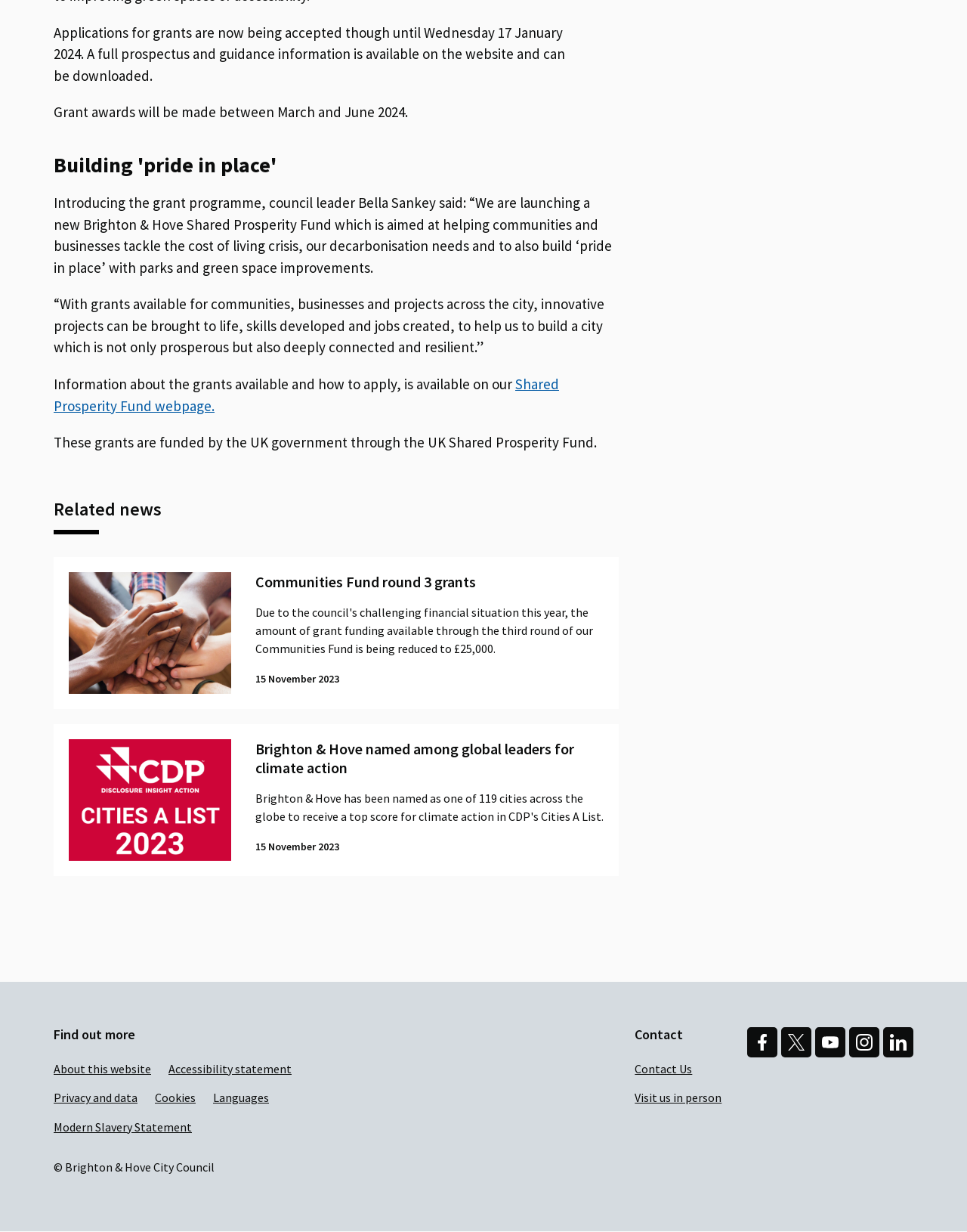What is the name of the fund that is being reduced to £25,000?
Answer the question with a detailed explanation, including all necessary information.

The name of the fund that is being reduced to £25,000 can be found in the article link titled 'Communities Fund round 3 grants', which states that the amount of grant funding available through the third round of the Communities Fund is being reduced to £25,000.